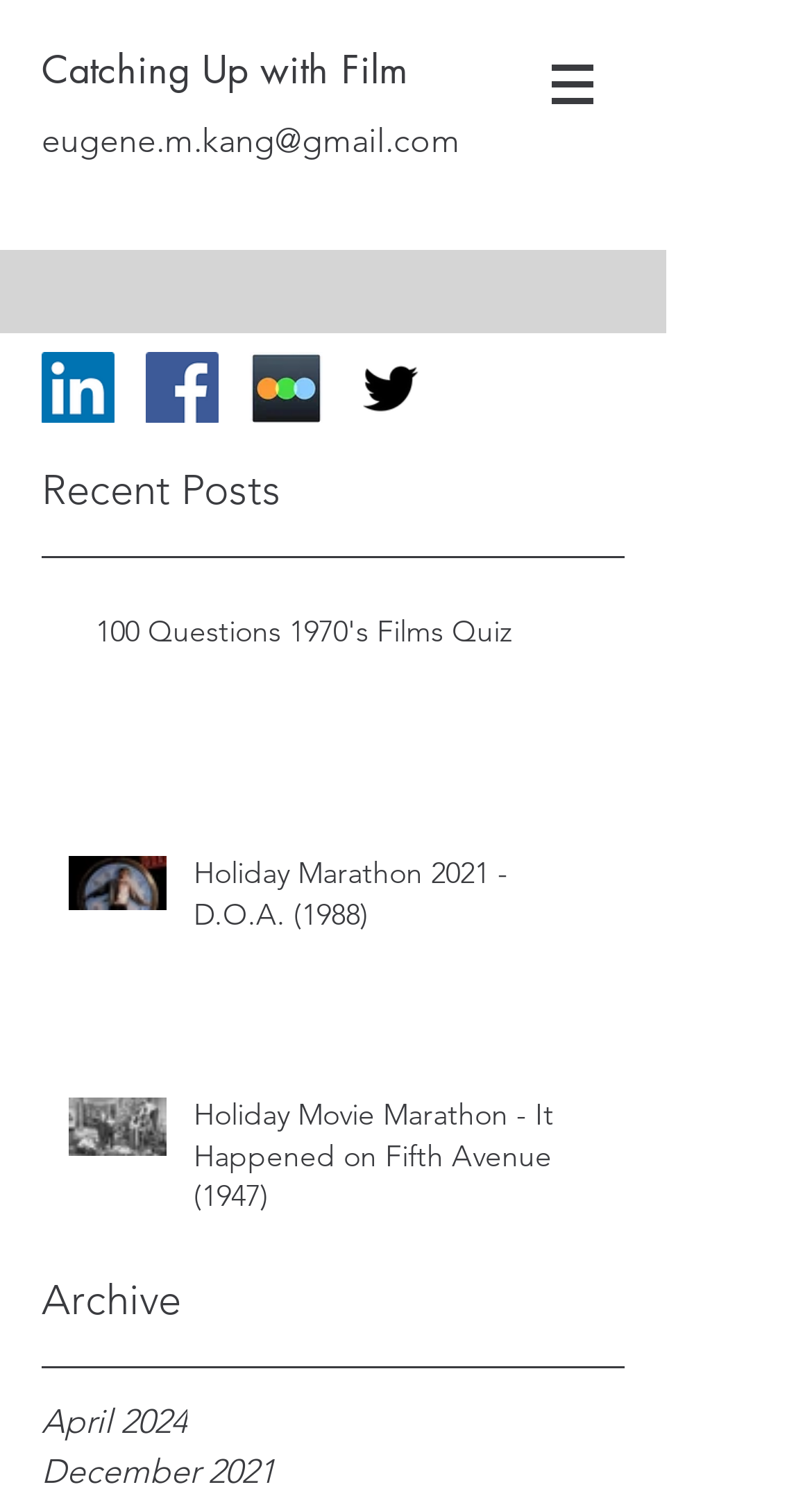Could you determine the bounding box coordinates of the clickable element to complete the instruction: "Select the April 2024 archive"? Provide the coordinates as four float numbers between 0 and 1, i.e., [left, top, right, bottom].

[0.051, 0.94, 0.769, 0.973]